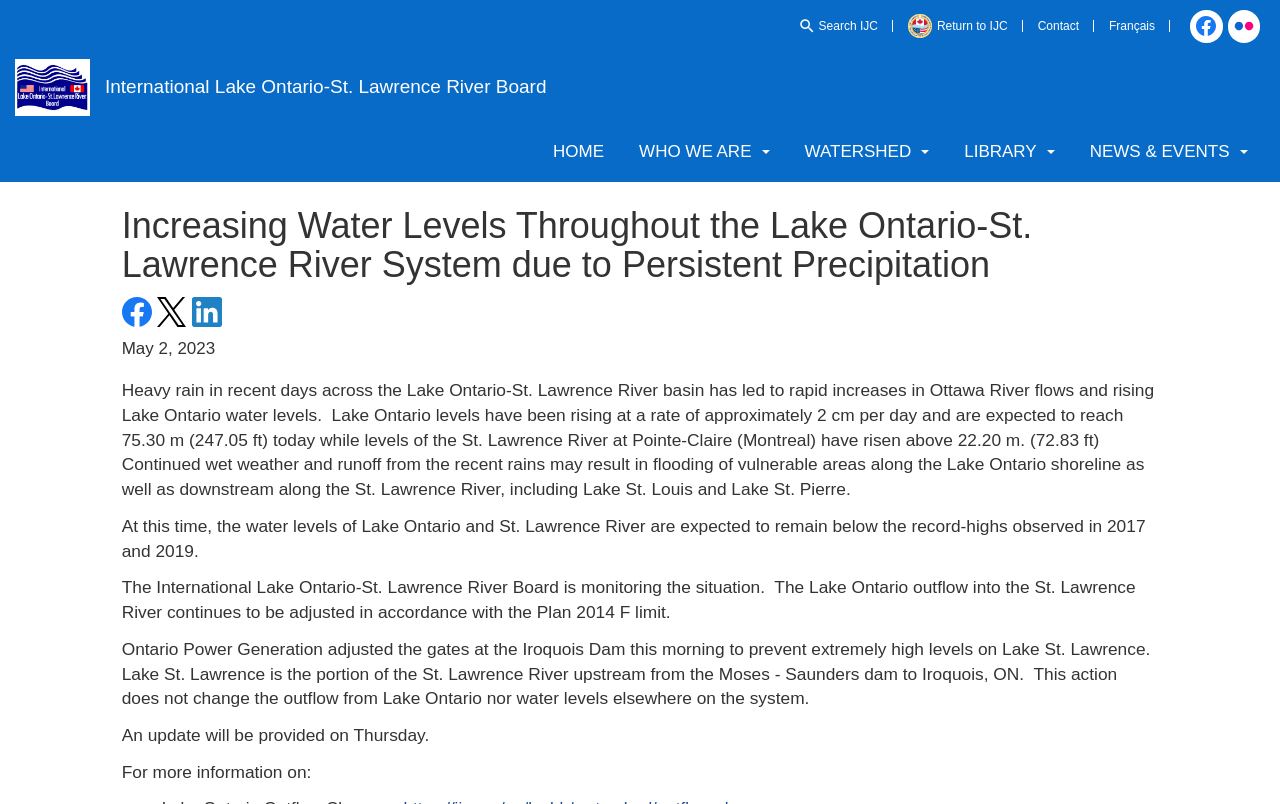When will the next update be provided?
Examine the image and provide an in-depth answer to the question.

According to the webpage, an update will be provided on Thursday.